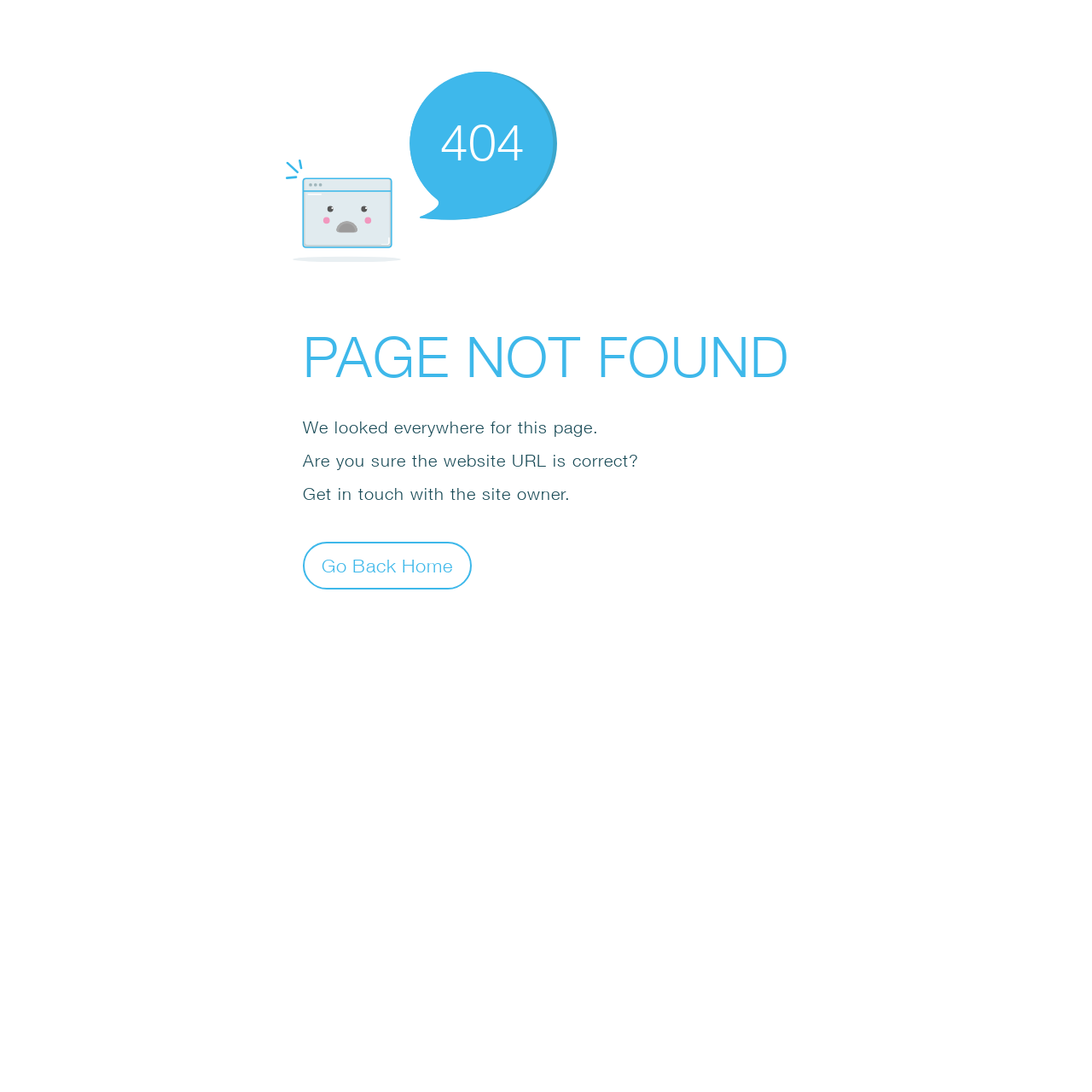Please provide the bounding box coordinates in the format (top-left x, top-left y, bottom-right x, bottom-right y). Remember, all values are floating point numbers between 0 and 1. What is the bounding box coordinate of the region described as: Parashat & Current Events

None